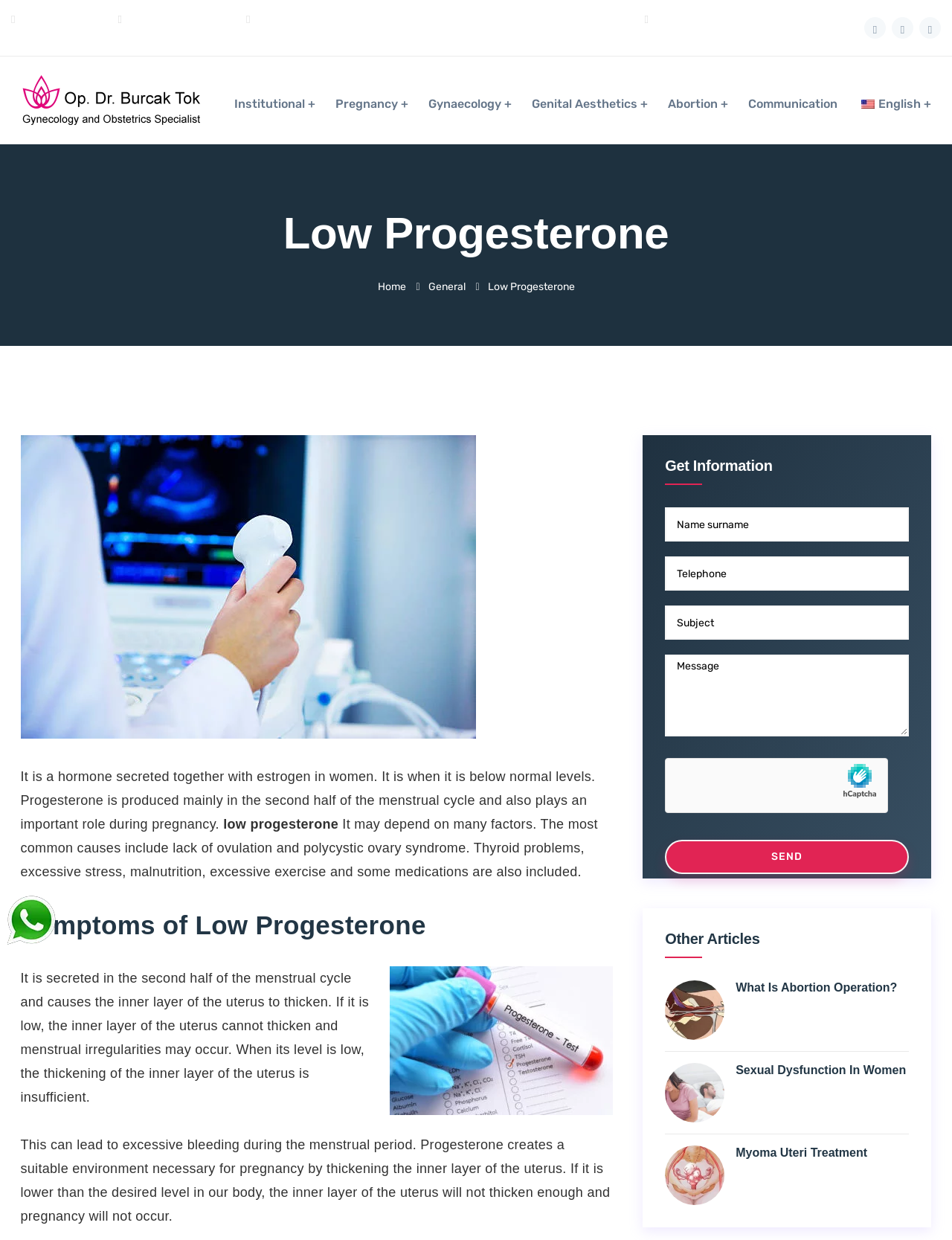Determine the bounding box coordinates of the clickable element to complete this instruction: "Click the 'Targets Graph' link". Provide the coordinates in the format of four float numbers between 0 and 1, [left, top, right, bottom].

None